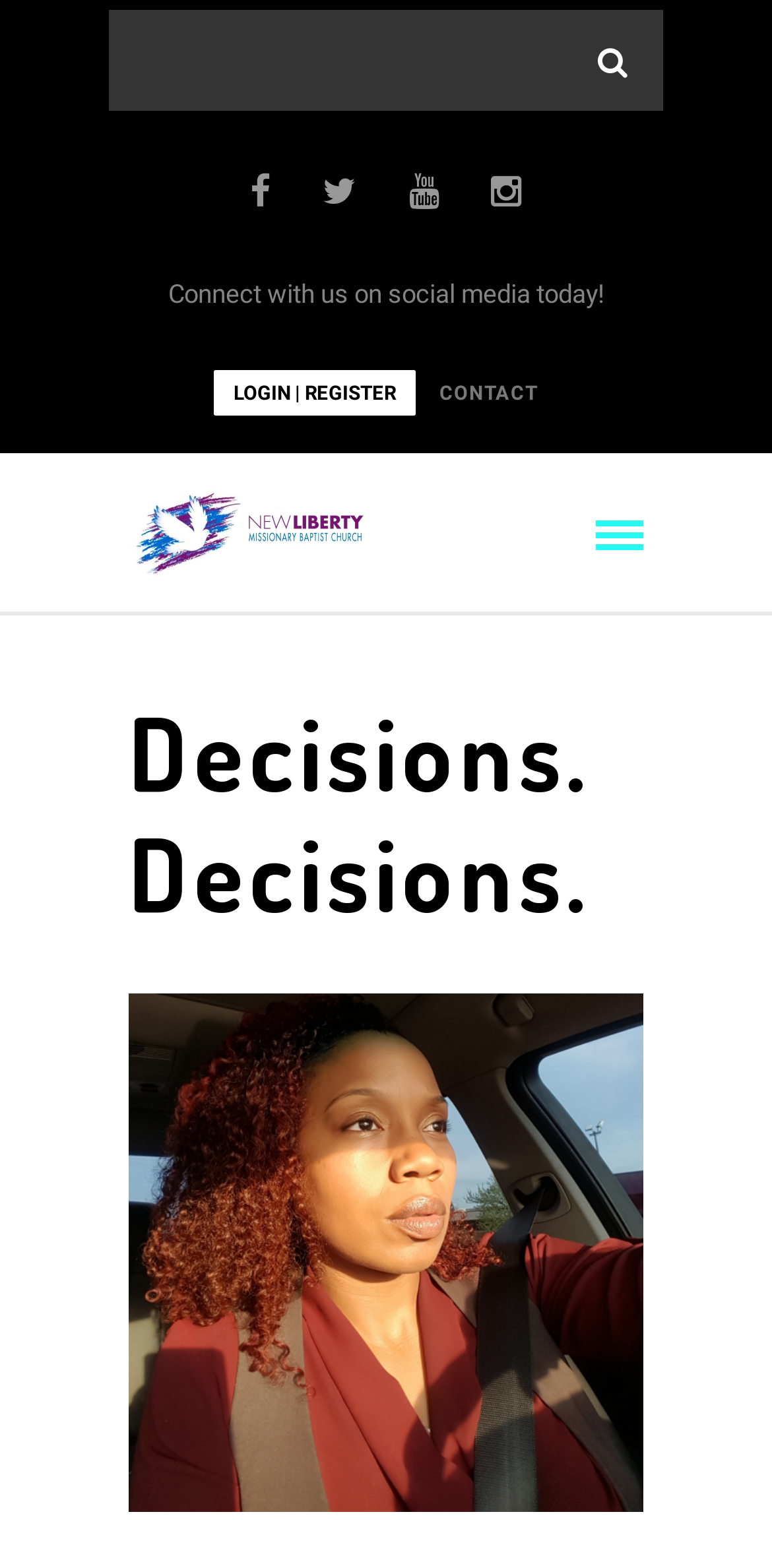What is the text above the logo?
Using the visual information from the image, give a one-word or short-phrase answer.

Connect with us on social media today!